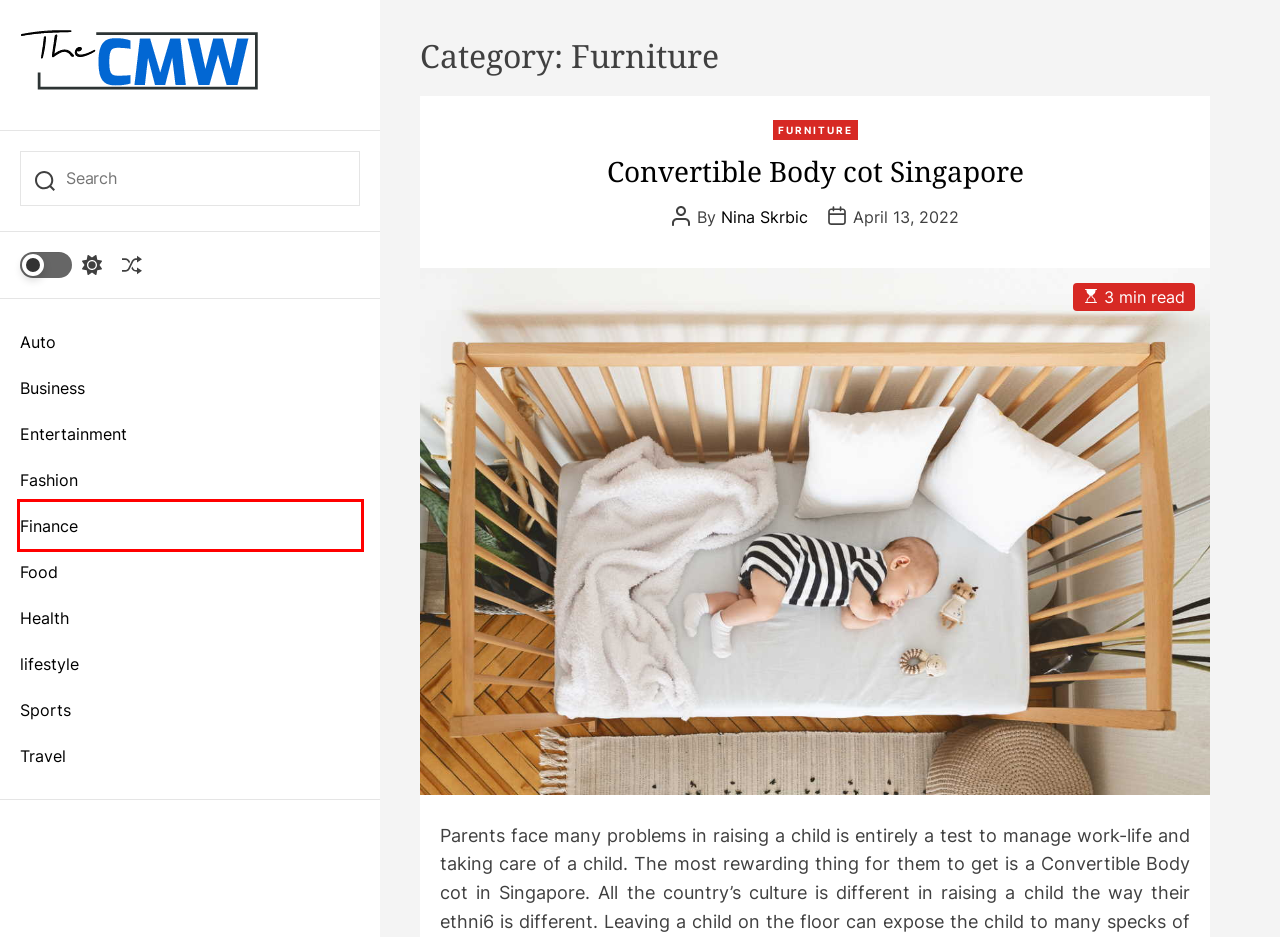After examining the screenshot of a webpage with a red bounding box, choose the most accurate webpage description that corresponds to the new page after clicking the element inside the red box. Here are the candidates:
A. Convertible Body cot Singapore - Keep Yourself Updated With Daily Tips
B. Food Archives - Keep Yourself Updated With Daily Tips
C. lifestyle Archives - Keep Yourself Updated With Daily Tips
D. Auto Archives - Keep Yourself Updated With Daily Tips
E. Business Archives - Keep Yourself Updated With Daily Tips
F. Entertainment Archives - Keep Yourself Updated With Daily Tips
G. Sports Archives - Keep Yourself Updated With Daily Tips
H. Finance Archives - Keep Yourself Updated With Daily Tips

H